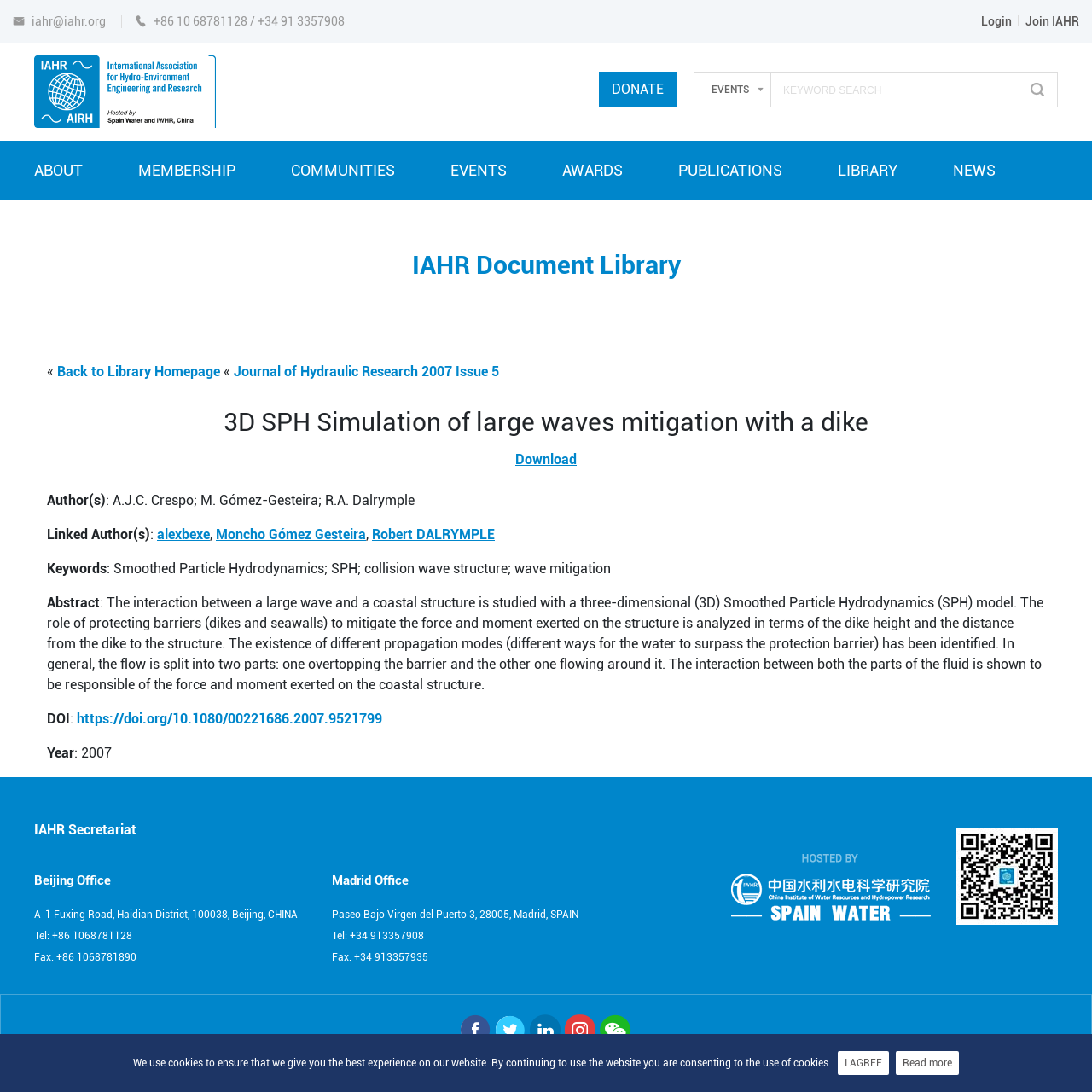Answer the question with a brief word or phrase:
Who are the authors of the document?

A.J.C. Crespo; M. Gómez-Gesteira; R.A. Dalrymple